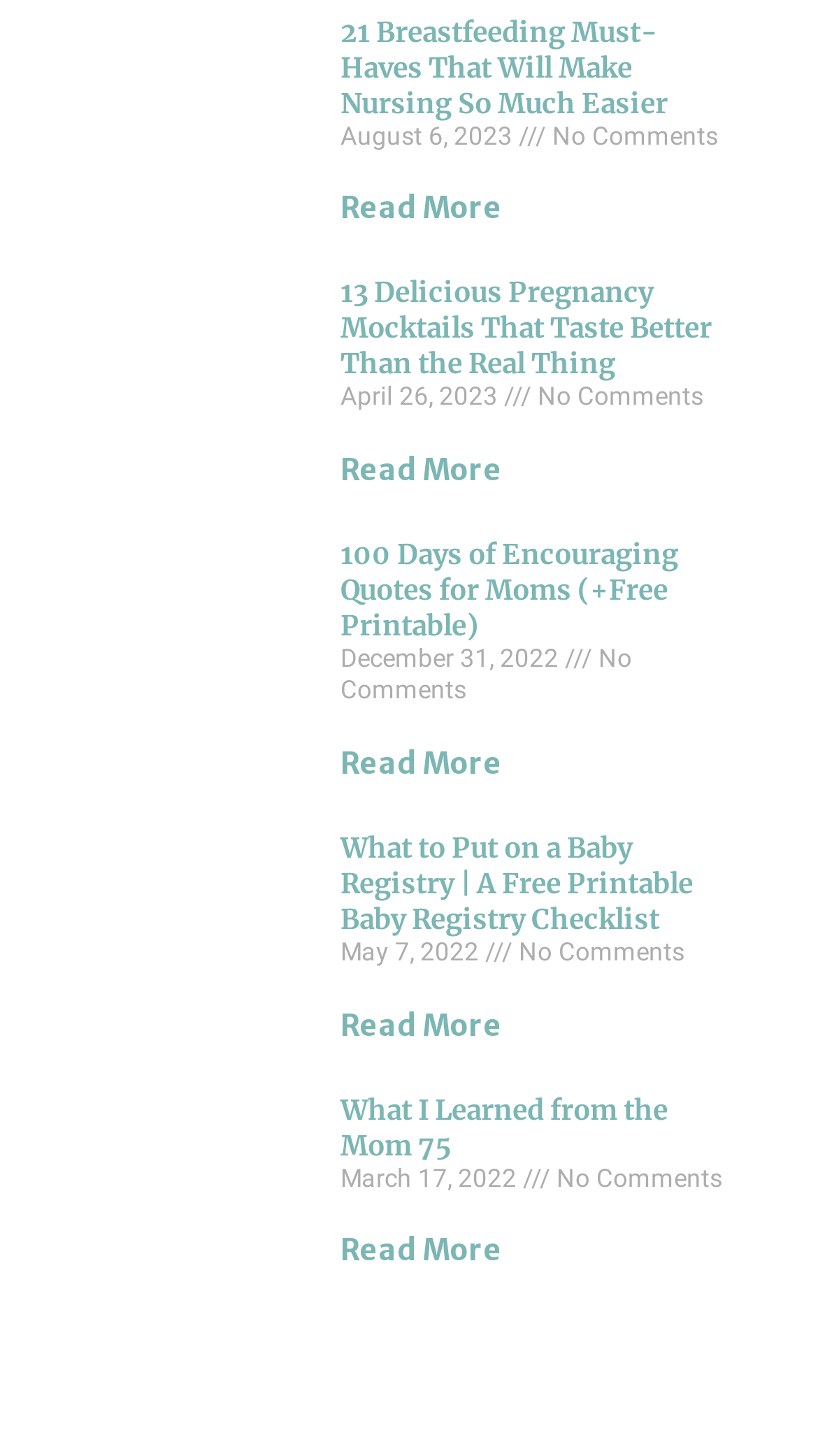What is the title of the first article? Please answer the question using a single word or phrase based on the image.

21 Breastfeeding Must-Haves